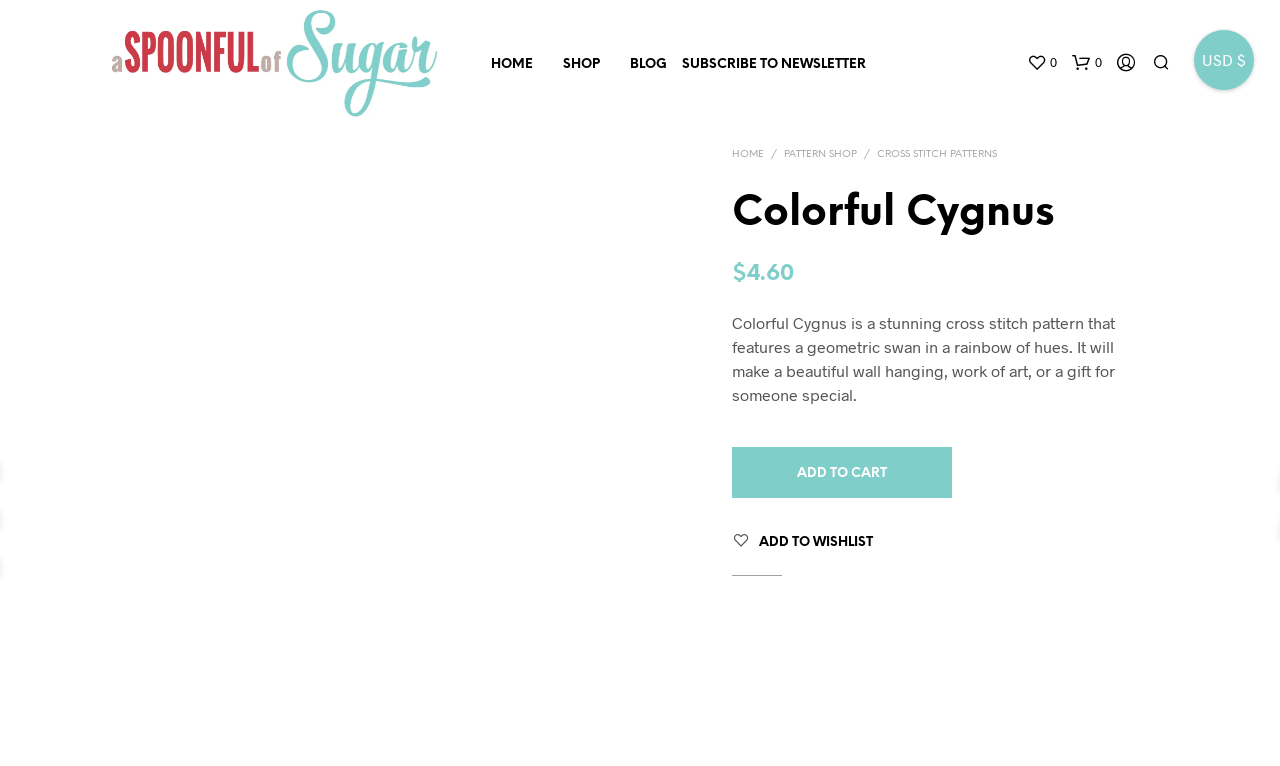What is the navigation menu located at the top of the webpage?
Answer the question using a single word or phrase, according to the image.

Main Menu